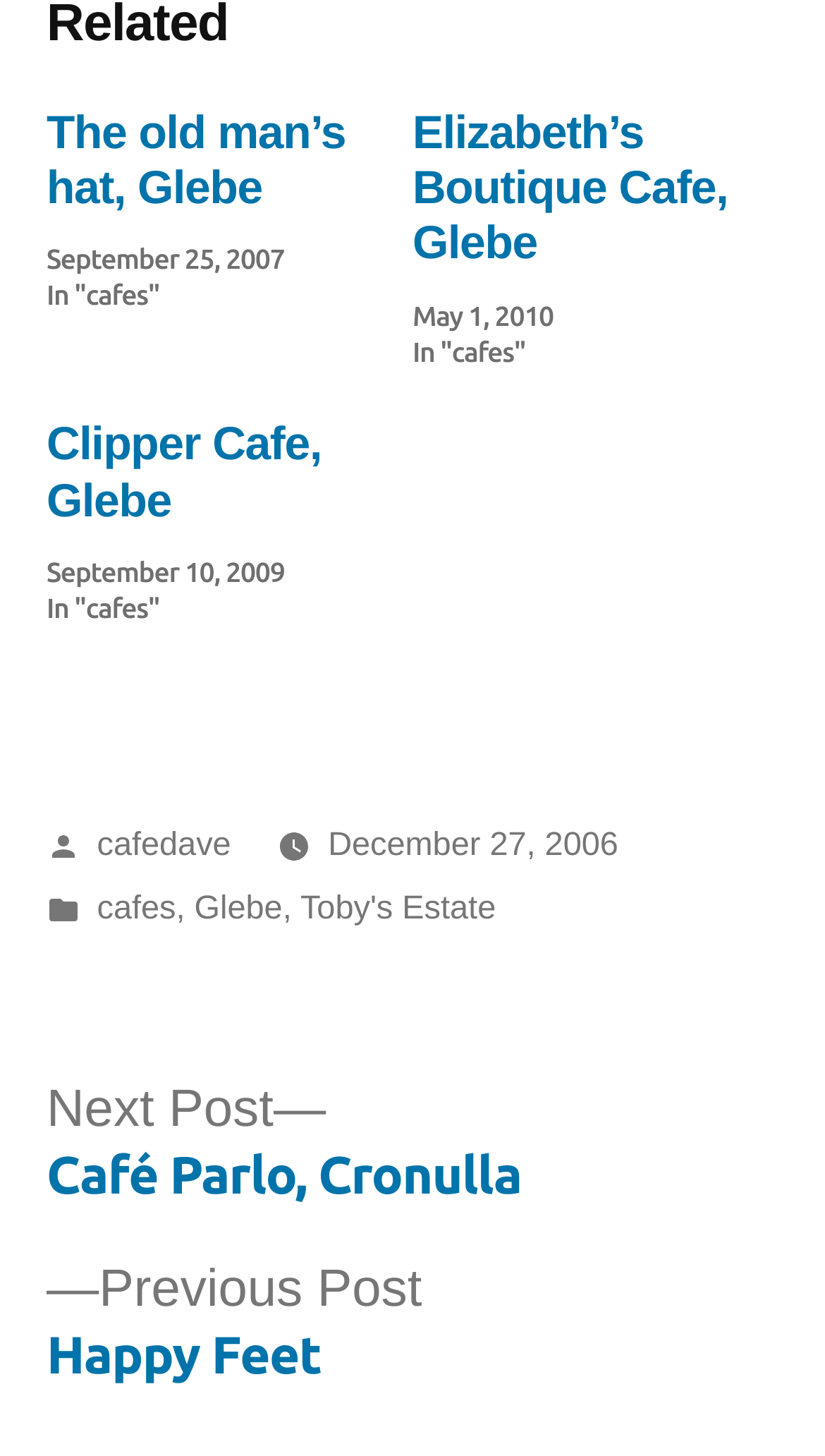Please locate the bounding box coordinates of the element that needs to be clicked to achieve the following instruction: "View post about Café Parlo, Cronulla". The coordinates should be four float numbers between 0 and 1, i.e., [left, top, right, bottom].

[0.056, 0.743, 0.632, 0.828]